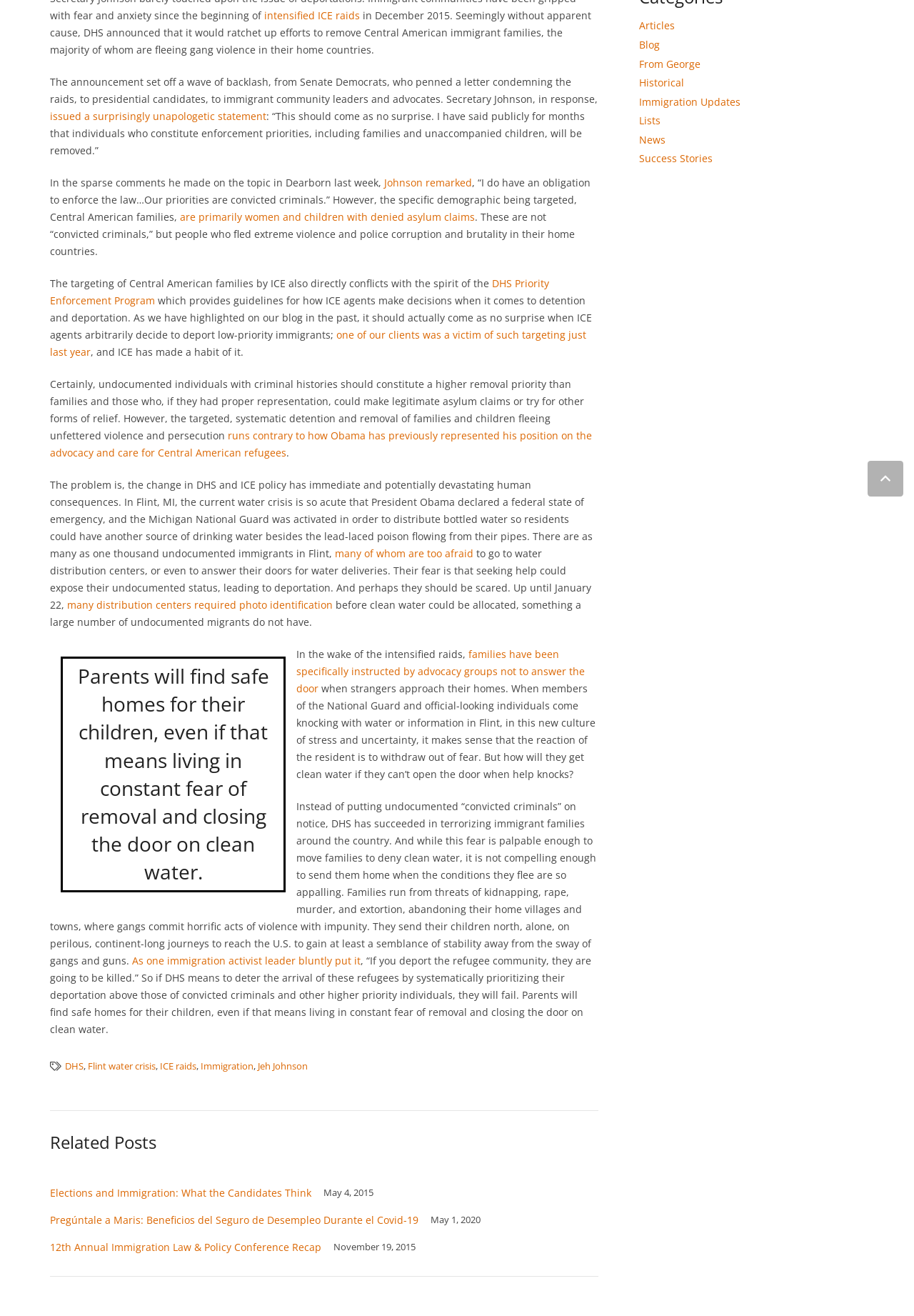Based on the provided description, "News", find the bounding box of the corresponding UI element in the screenshot.

[0.699, 0.101, 0.728, 0.111]